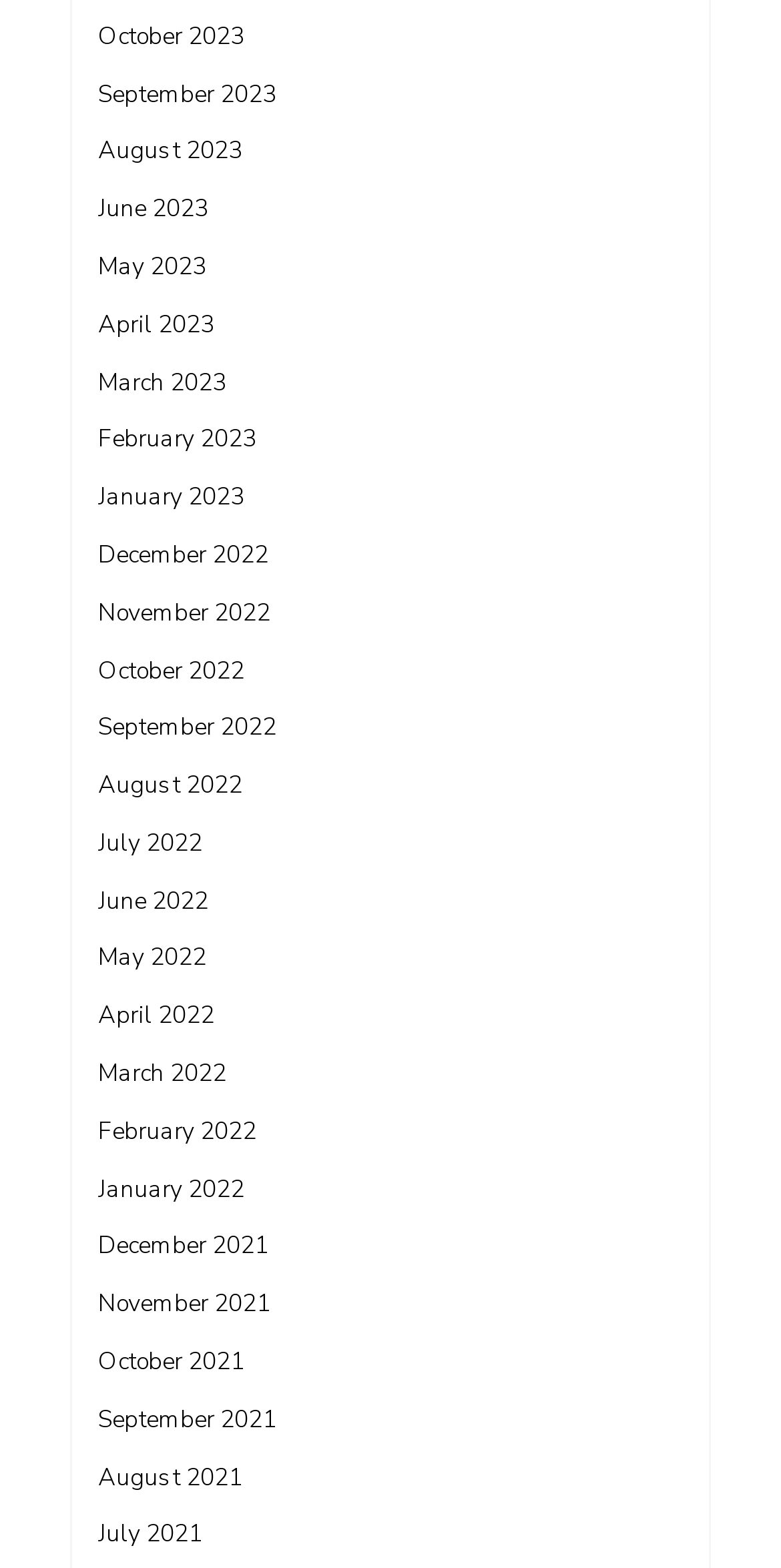Identify the bounding box coordinates of the area you need to click to perform the following instruction: "Learn about services".

None